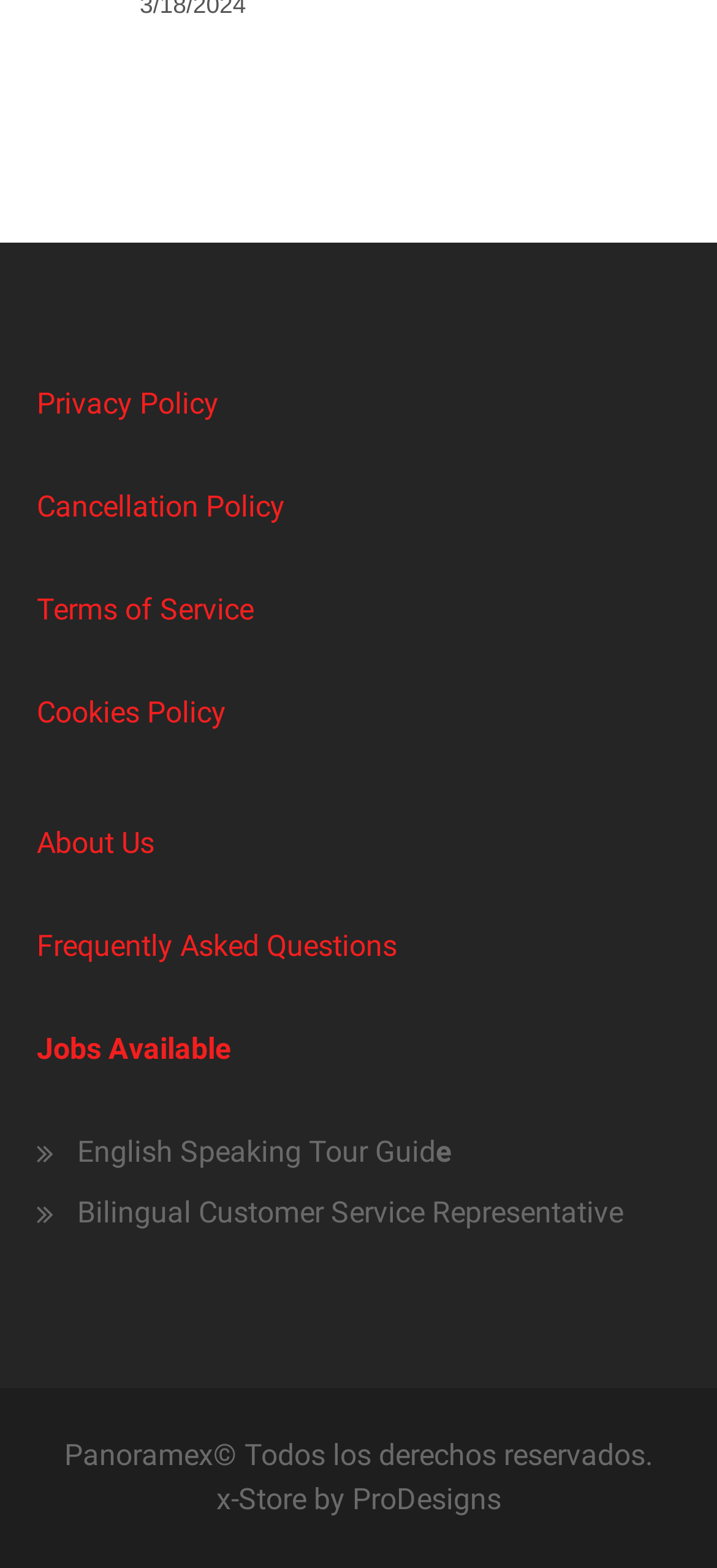Identify the bounding box coordinates of the clickable section necessary to follow the following instruction: "Click on C21 Lady of the Lakes". The coordinates should be presented as four float numbers from 0 to 1, i.e., [left, top, right, bottom].

None